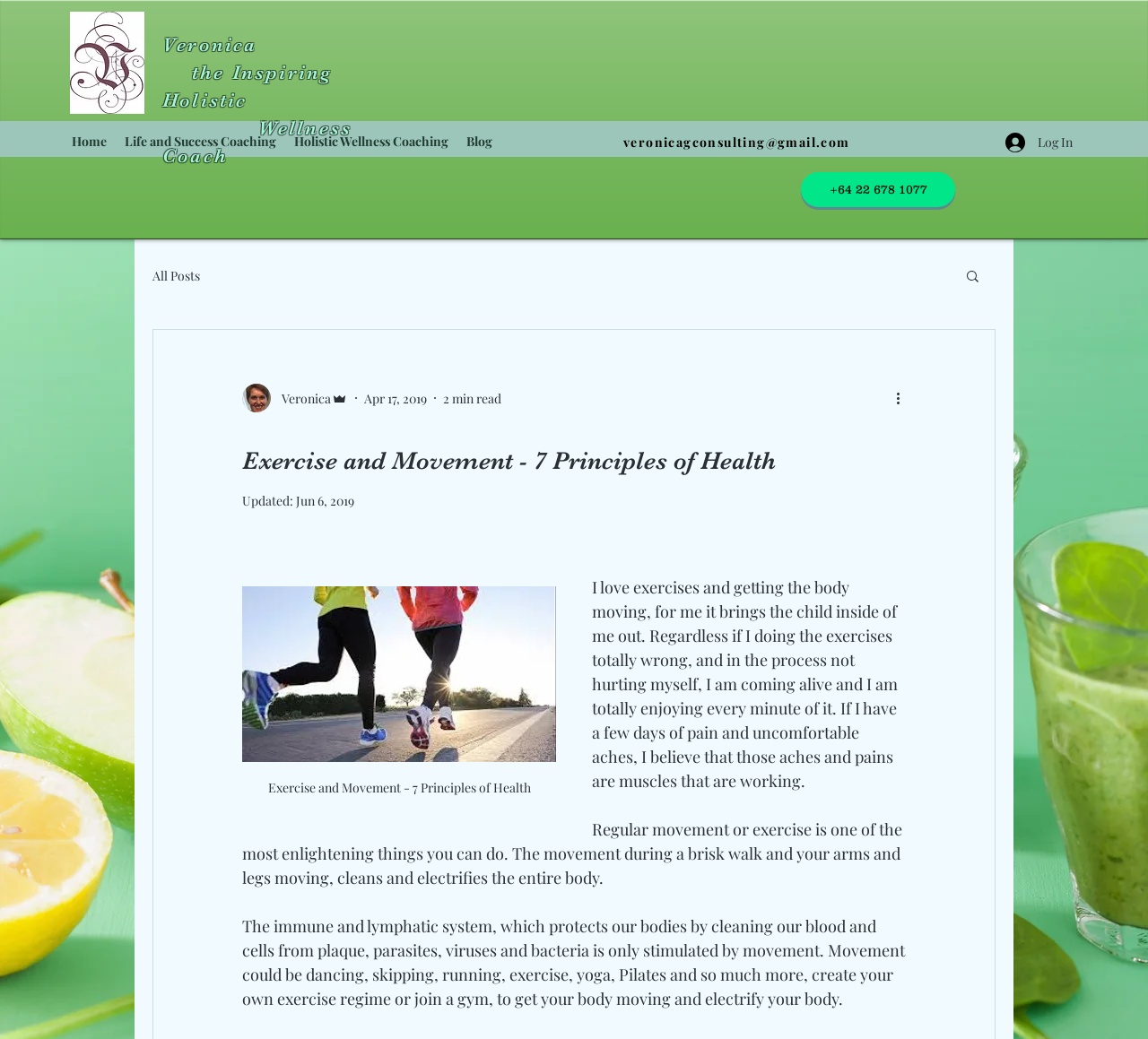Please identify the bounding box coordinates of the clickable area that will allow you to execute the instruction: "Click the 'Log In' button".

[0.865, 0.121, 0.945, 0.153]